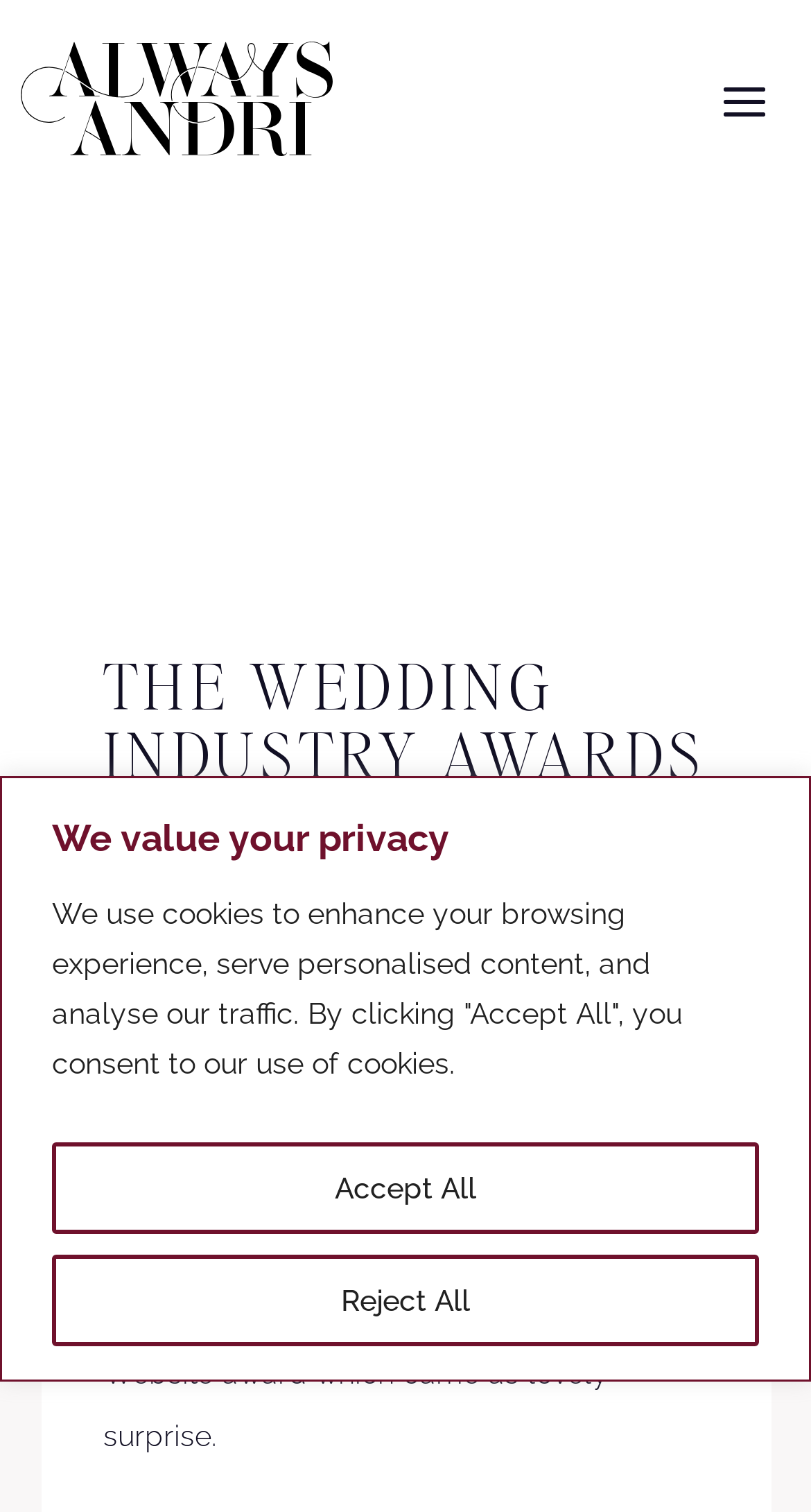Determine the primary headline of the webpage.

THE WEDDING INDUSTRY AWARDS UPDATE